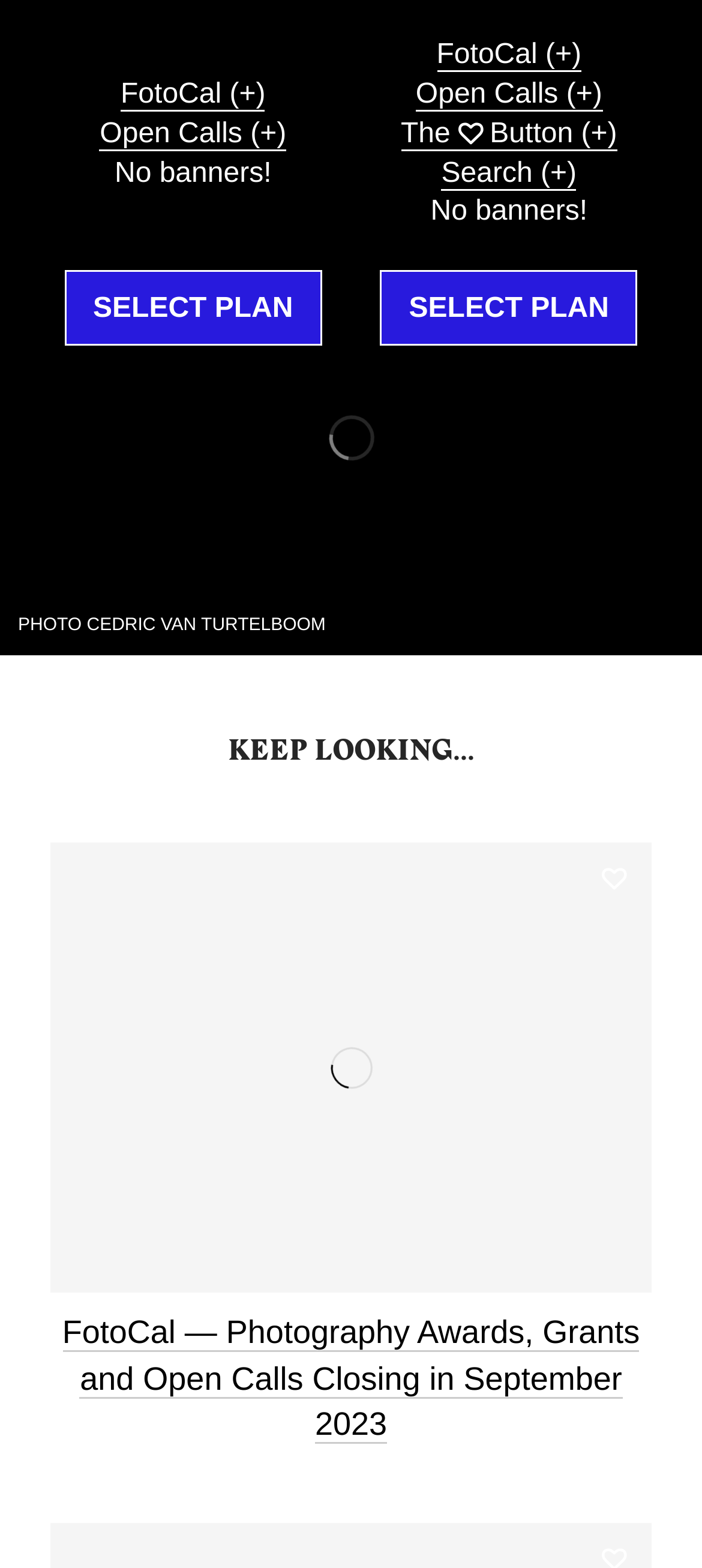Locate the bounding box coordinates of the clickable element to fulfill the following instruction: "Click the 'FotoCal — Photography Awards, Grants and Open Calls Closing in September 2023' link". Provide the coordinates as four float numbers between 0 and 1 in the format [left, top, right, bottom].

[0.089, 0.839, 0.911, 0.921]